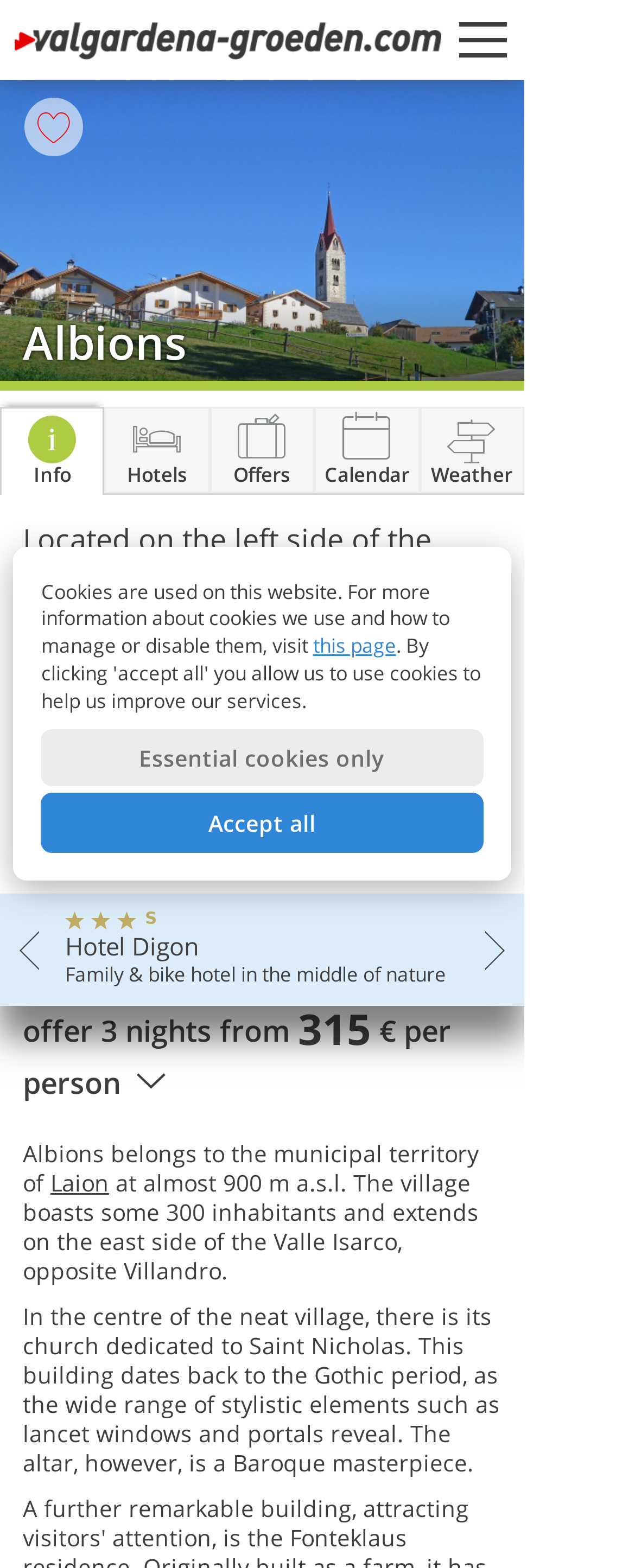Determine the bounding box coordinates for the HTML element described here: "Laion".

[0.079, 0.744, 0.172, 0.764]